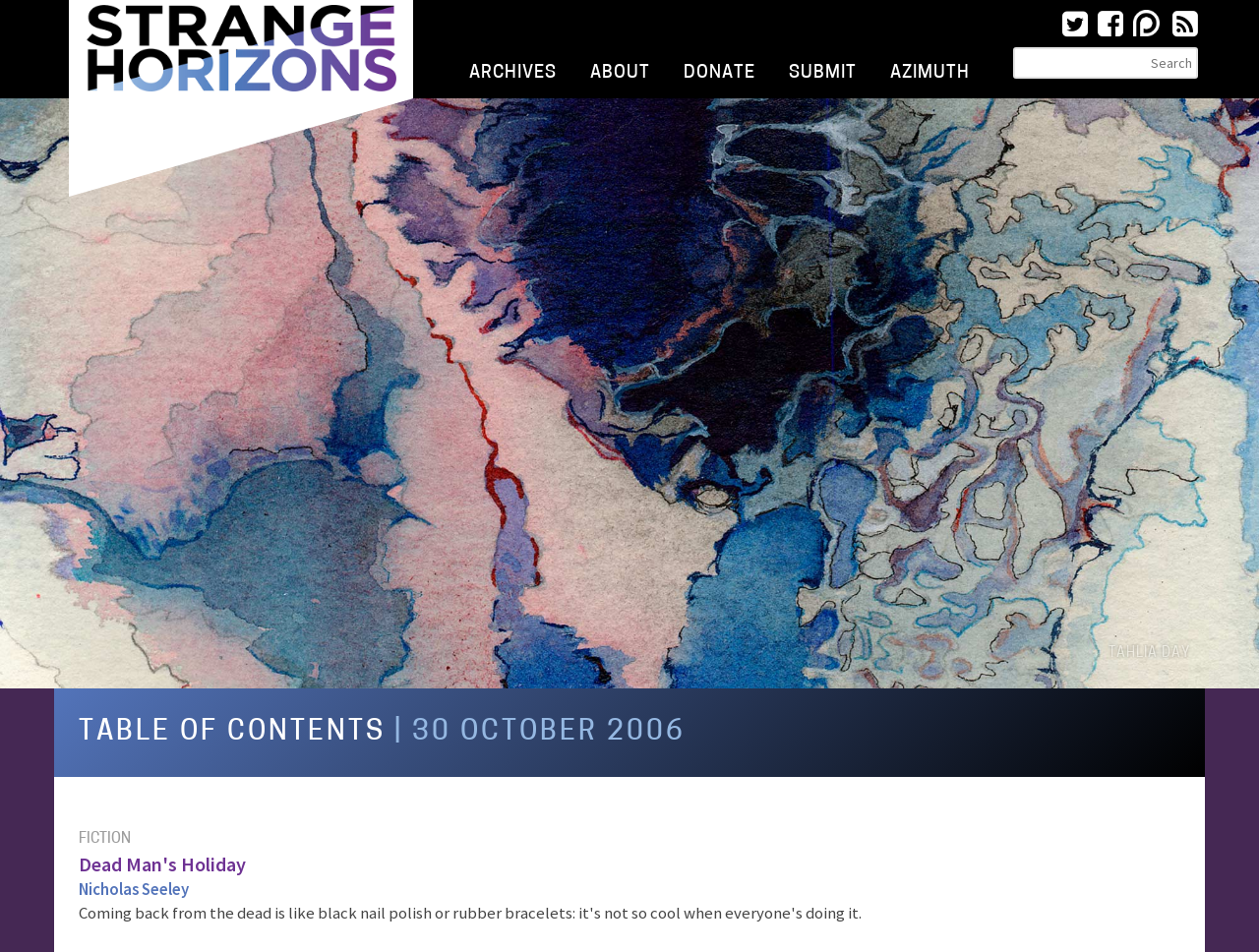Determine the bounding box coordinates for the area that needs to be clicked to fulfill this task: "Visit the archives". The coordinates must be given as four float numbers between 0 and 1, i.e., [left, top, right, bottom].

[0.359, 0.052, 0.455, 0.098]